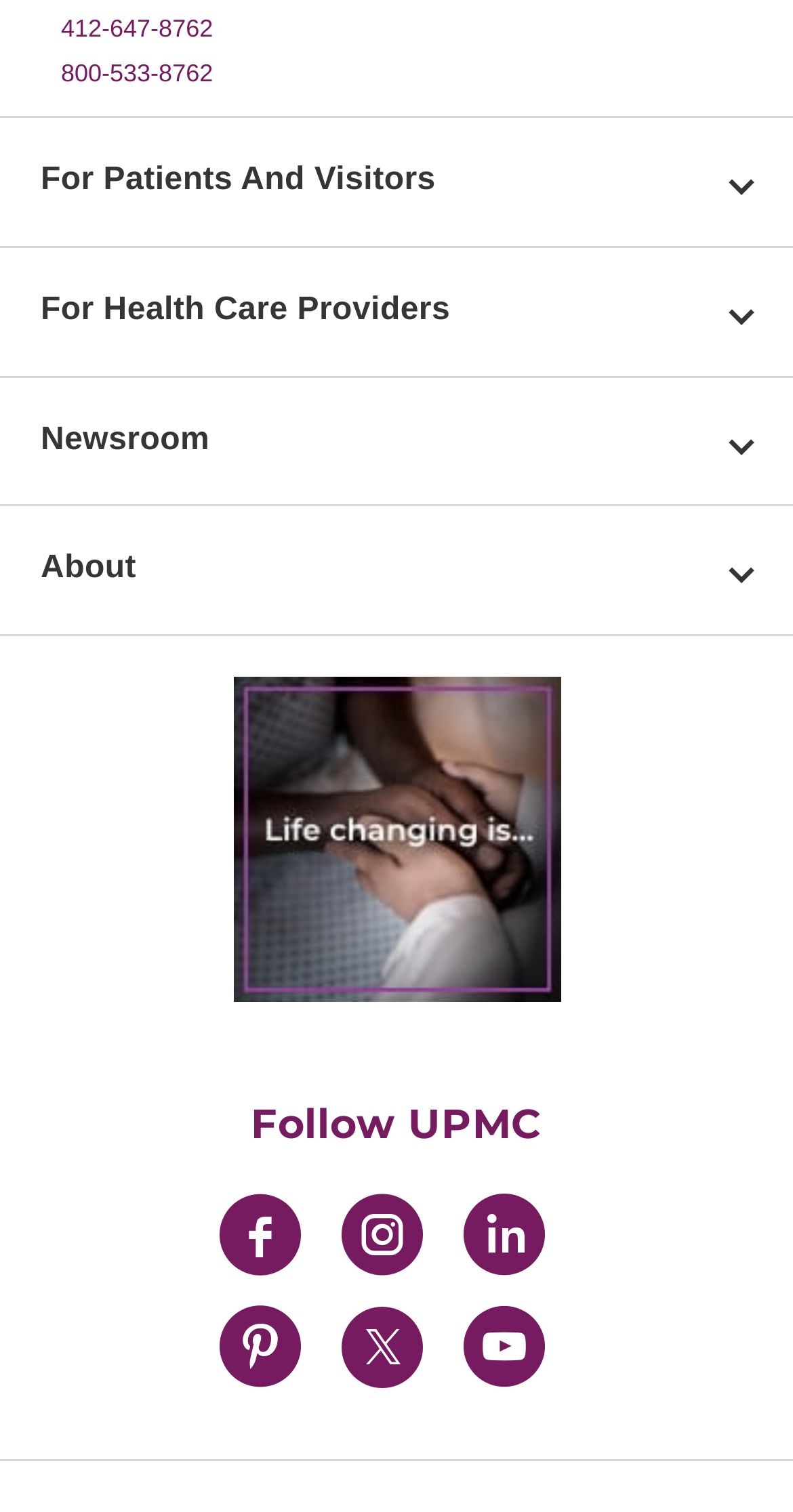Determine the bounding box coordinates for the area that needs to be clicked to fulfill this task: "Click the 'For Patients And Visitors' button". The coordinates must be given as four float numbers between 0 and 1, i.e., [left, top, right, bottom].

[0.0, 0.078, 1.0, 0.164]